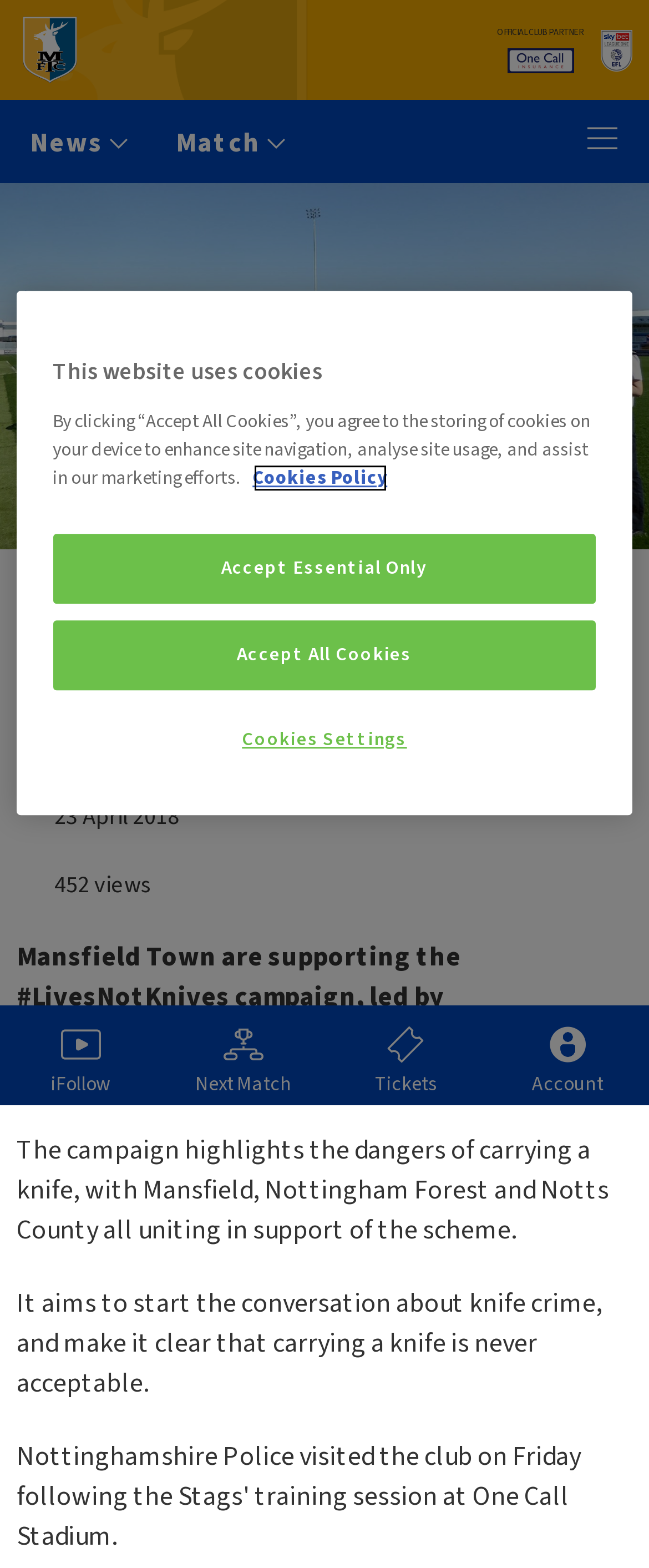Please identify the bounding box coordinates of the element that needs to be clicked to perform the following instruction: "Click the Mansfield Town badge".

[0.026, 0.011, 0.128, 0.053]